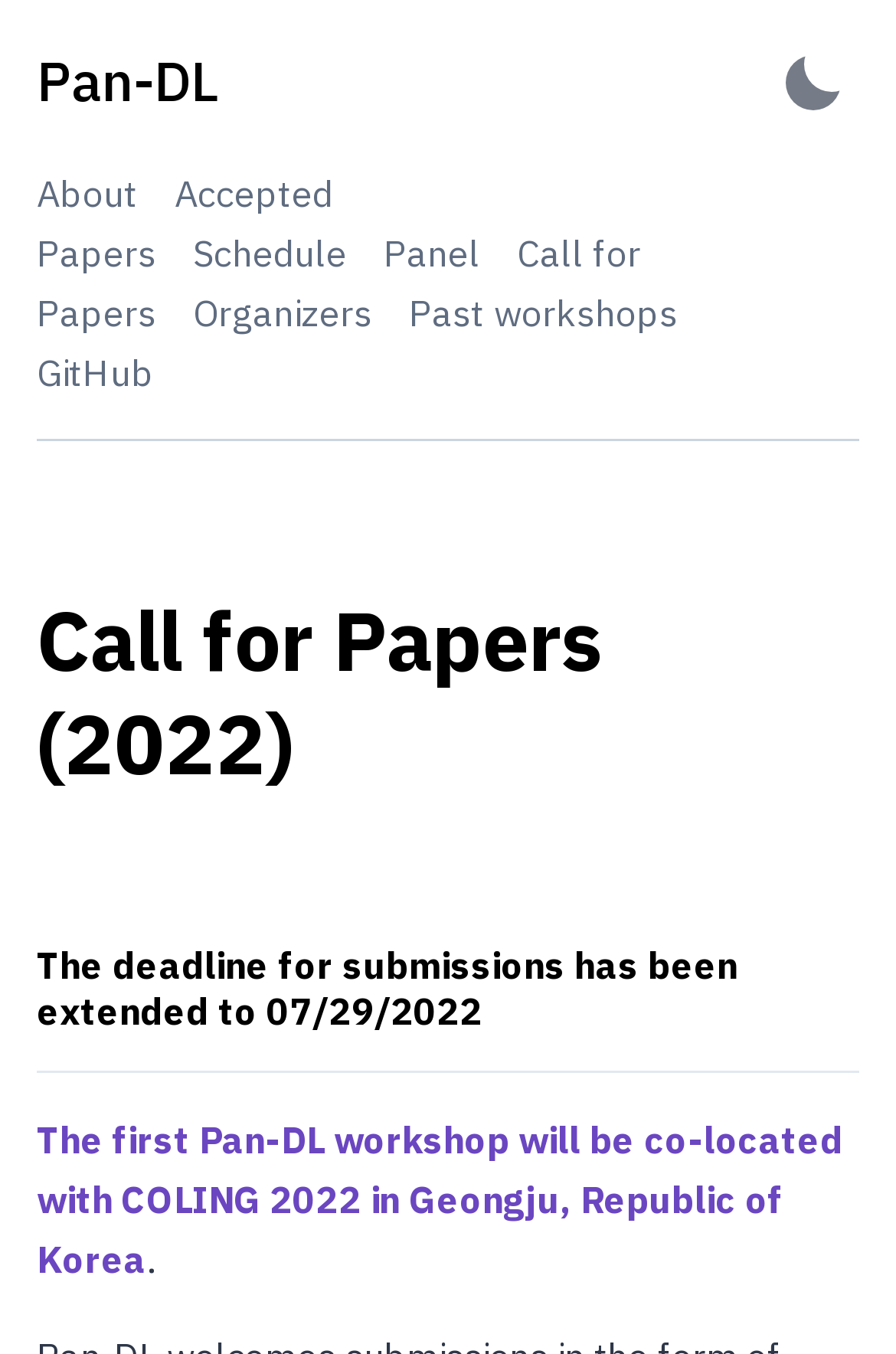Where will the first Pan-DL workshop be held?
Using the image, elaborate on the answer with as much detail as possible.

I found the location of the first Pan-DL workshop by reading the link that says 'The first Pan-DL workshop will be co-located with COLING 2022 in Geongju, Republic of Korea'.